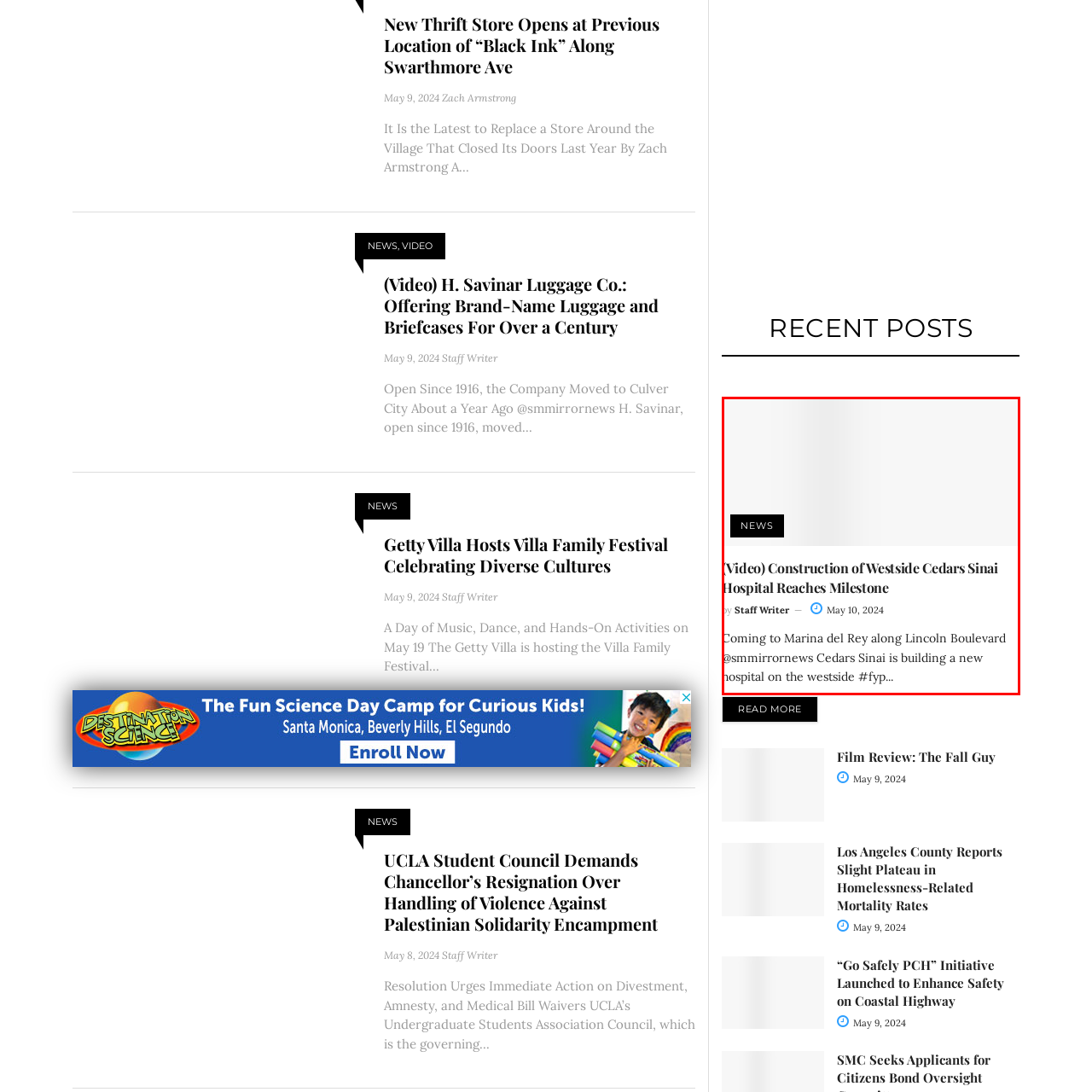What is the author of the news article?
Look closely at the portion of the image highlighted by the red bounding box and provide a comprehensive answer to the question.

The caption states that the article was authored by a staff writer, indicating that the author is not a specific individual but rather a member of the staff.